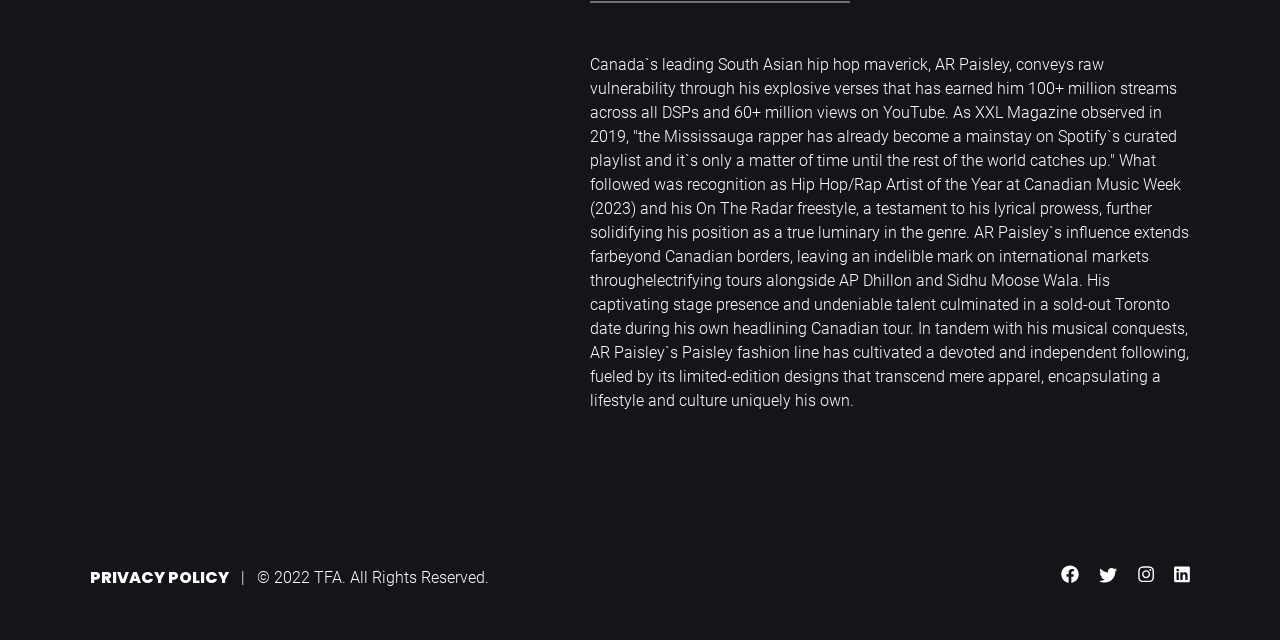Using the description: "Privacy Policy", identify the bounding box of the corresponding UI element in the screenshot.

[0.07, 0.884, 0.179, 0.92]